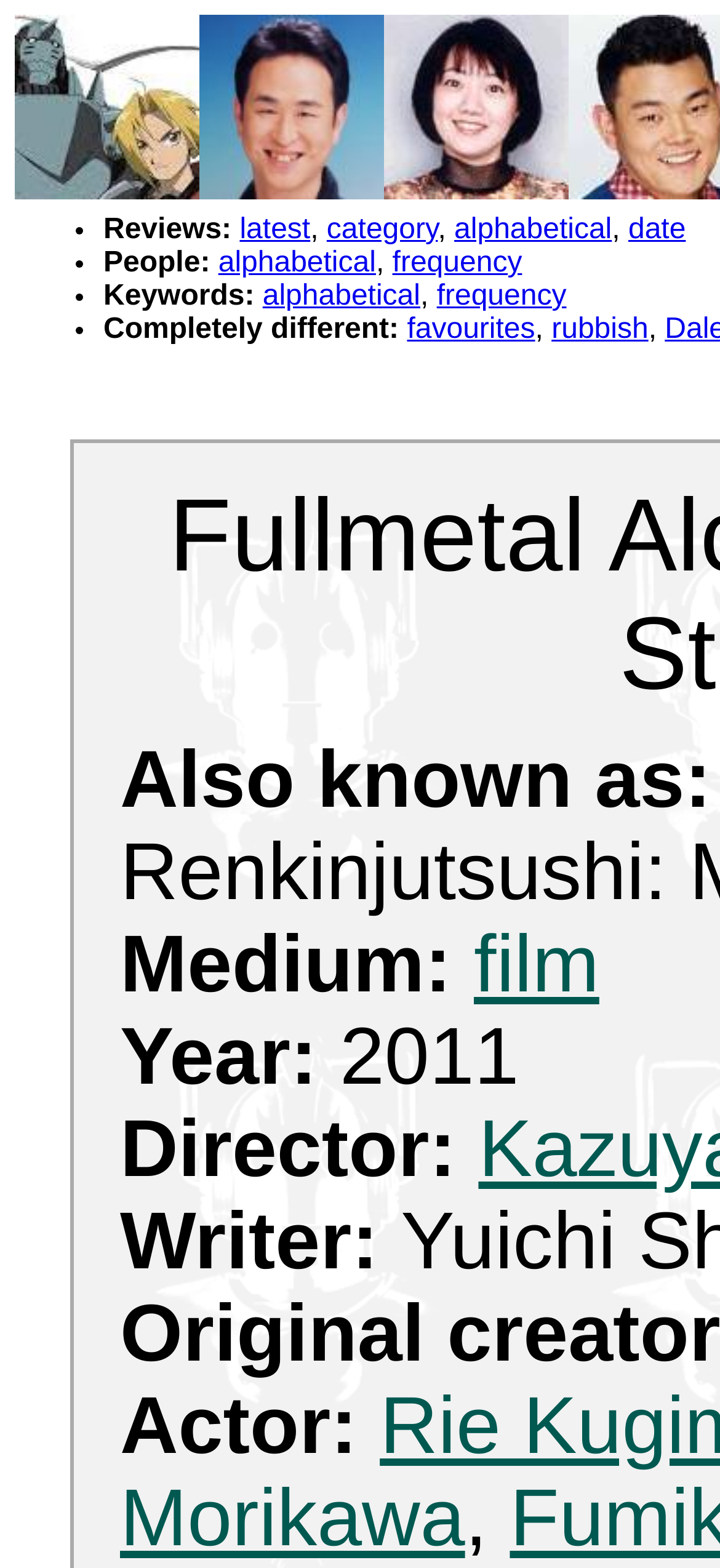What is the release year of the film?
Using the image, answer in one word or phrase.

2011